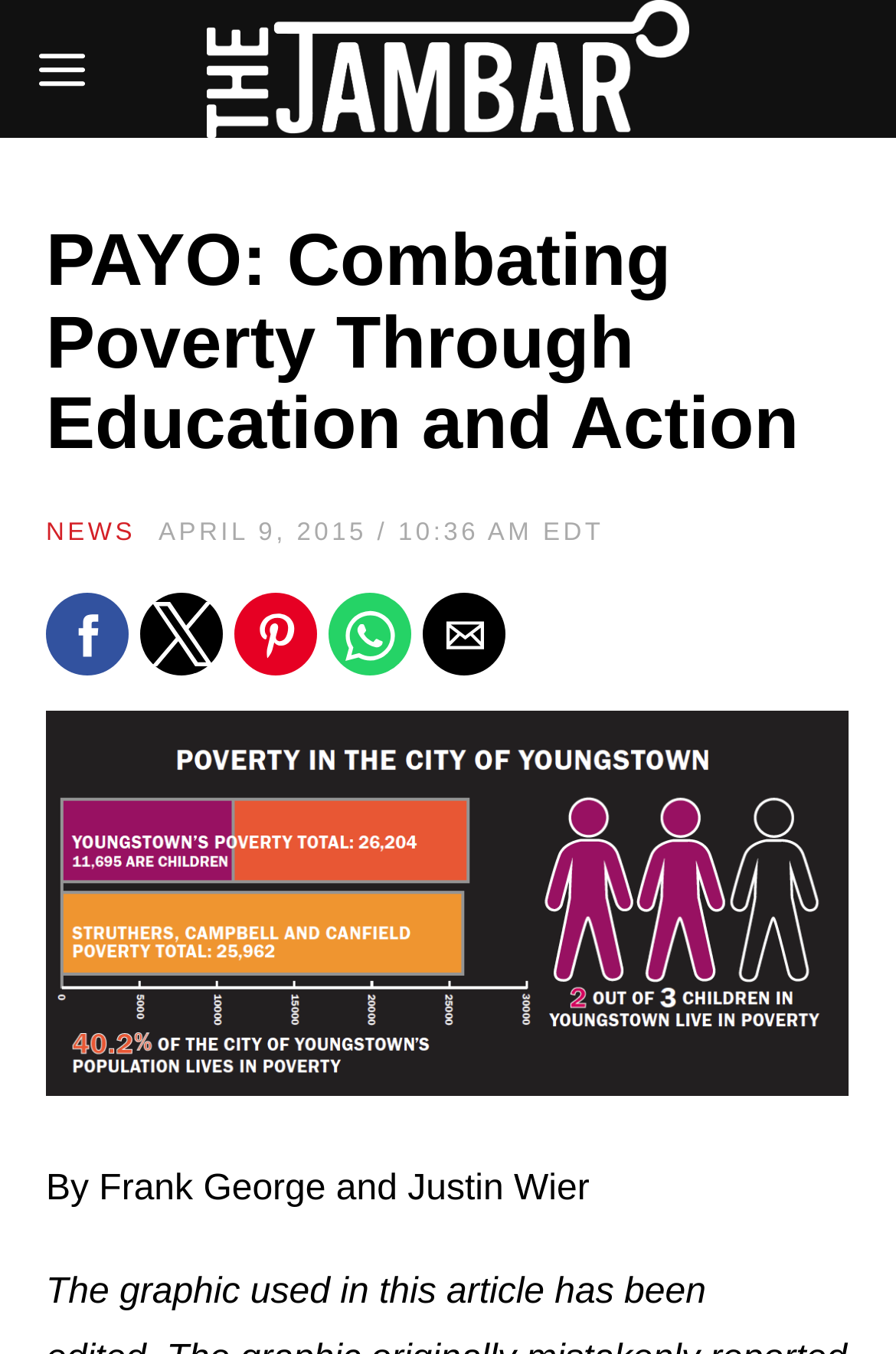Pinpoint the bounding box coordinates of the area that must be clicked to complete this instruction: "Remember this product".

None